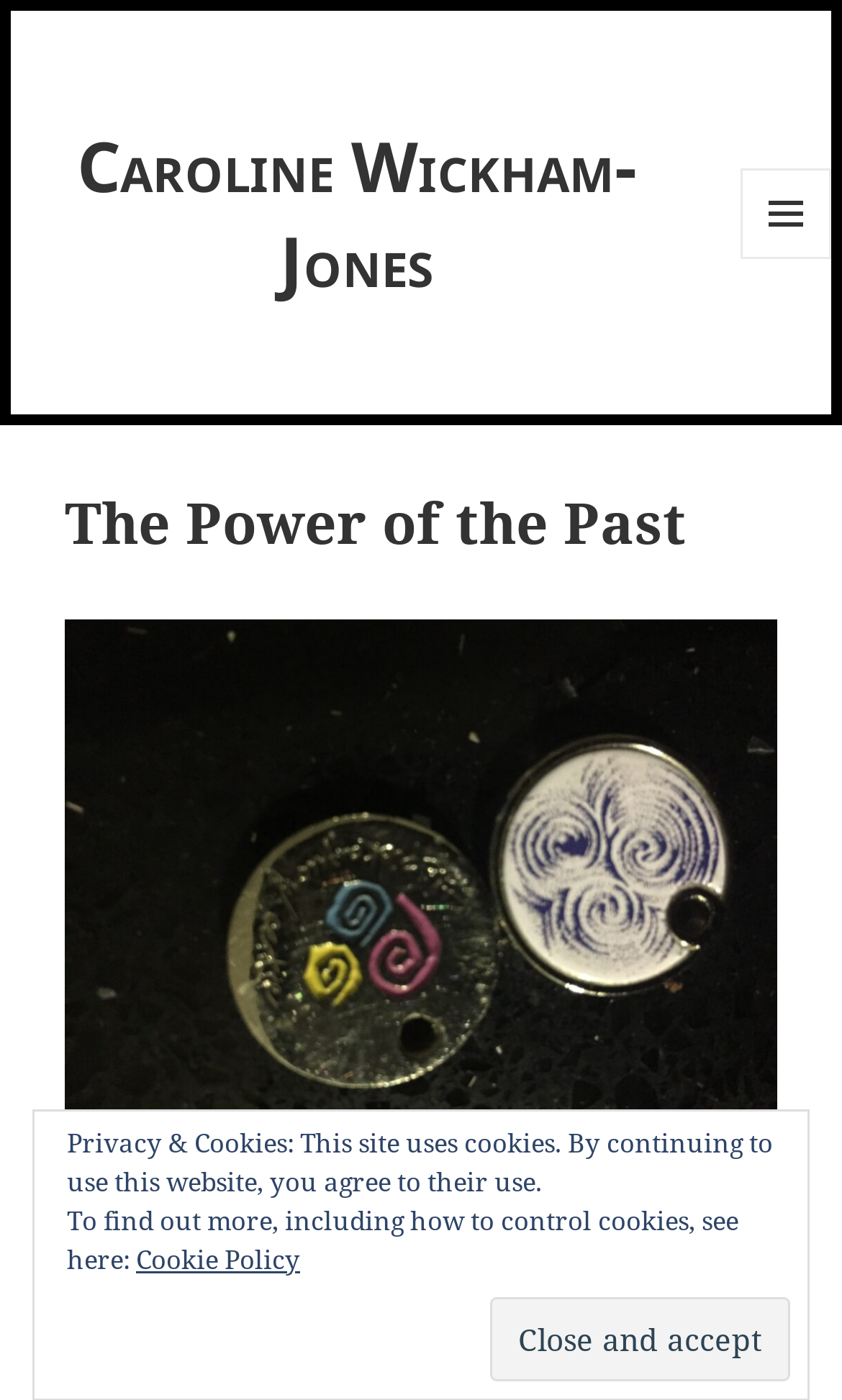Respond to the following question with a brief word or phrase:
What is the purpose of the button at the bottom?

Close and accept